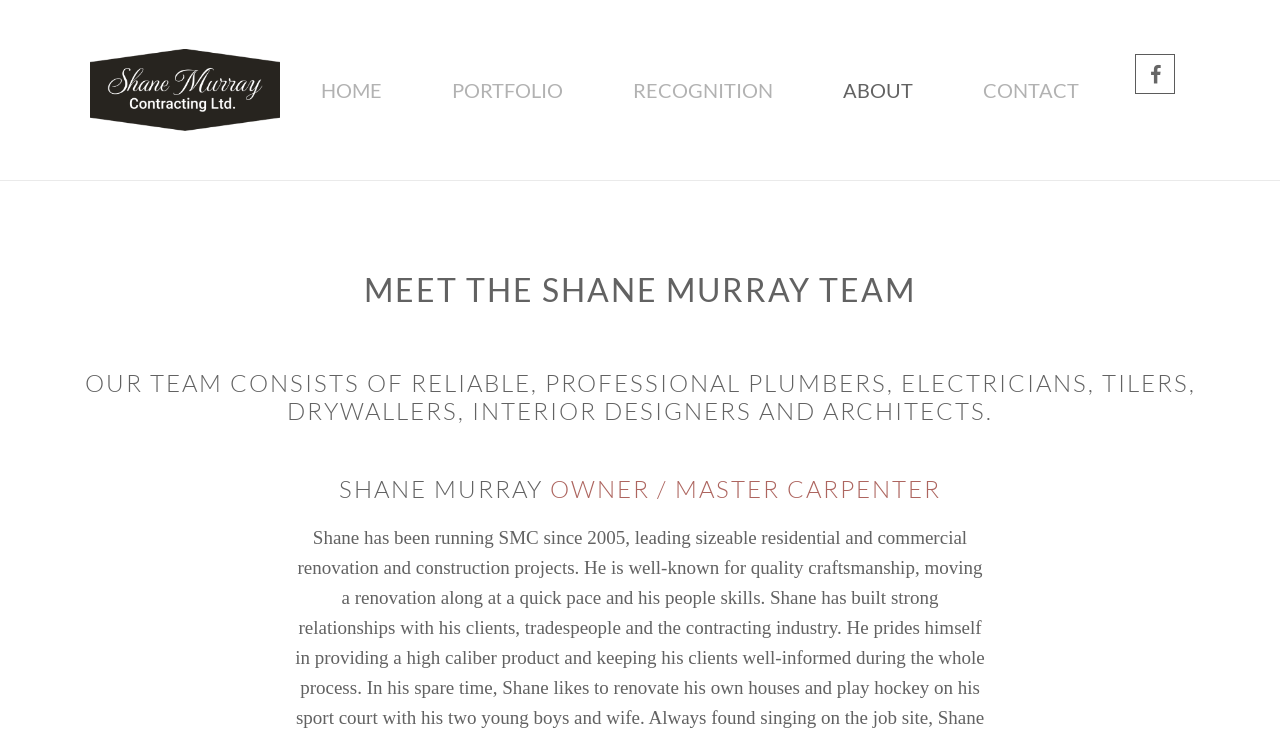What is the purpose of the 'CONTACT' link?
Please provide a single word or phrase as your answer based on the screenshot.

To contact Shane Murray Contracting